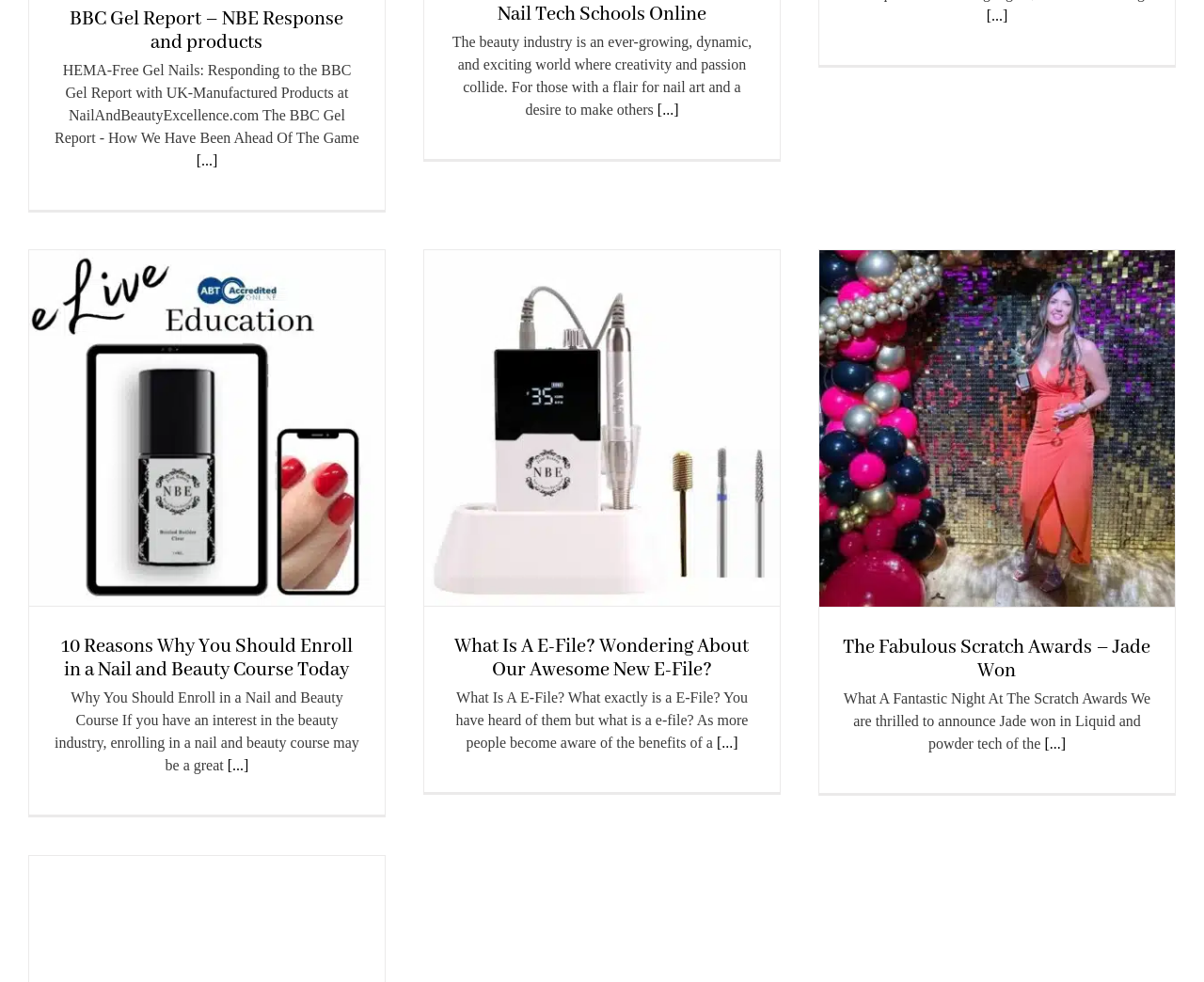Bounding box coordinates should be in the format (top-left x, top-left y, bottom-right x, bottom-right y) and all values should be floating point numbers between 0 and 1. Determine the bounding box coordinate for the UI element described as: [...]

[0.592, 0.749, 0.613, 0.765]